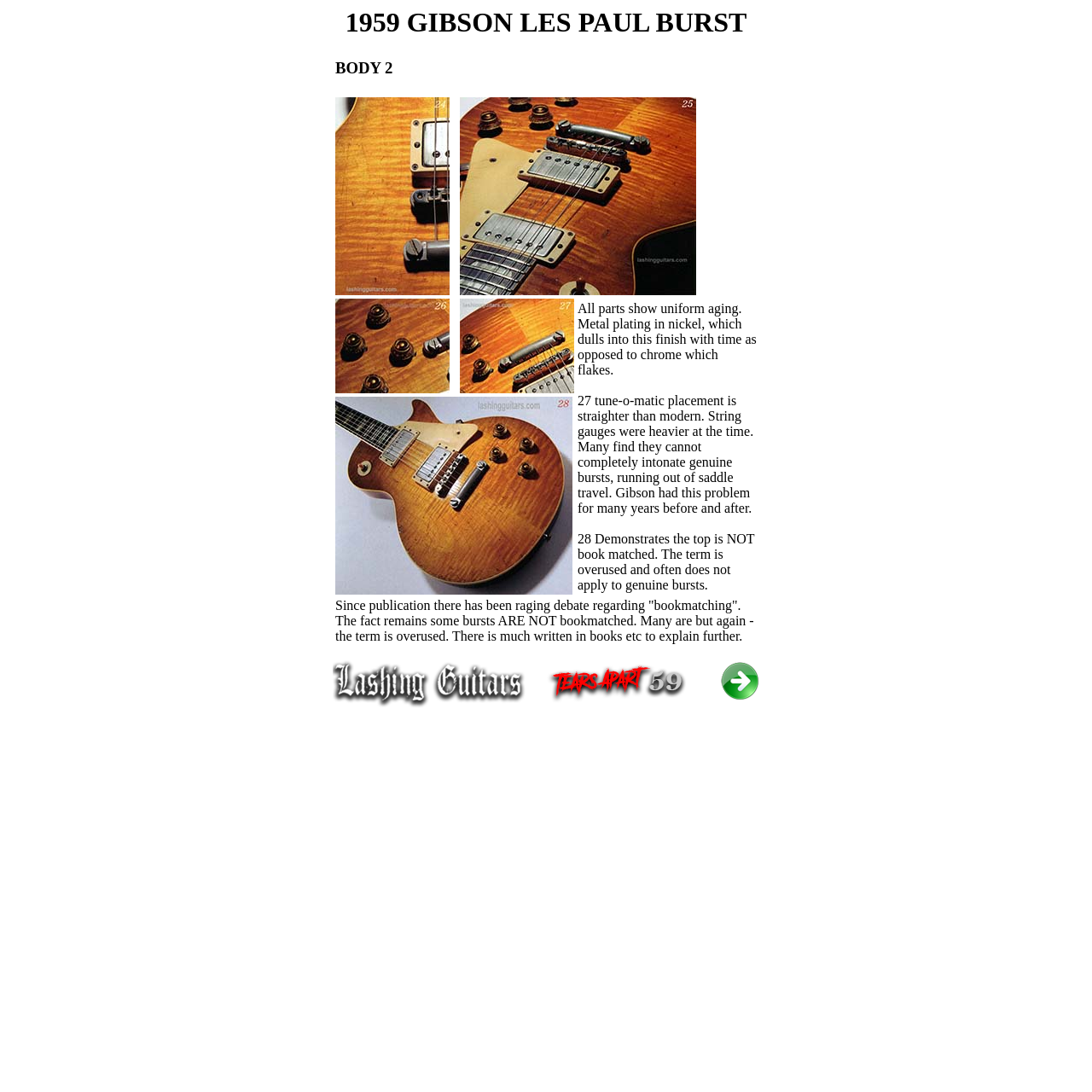What is the content of the second table cell in the fourth table row?
Refer to the image and answer the question using a single word or phrase.

A link